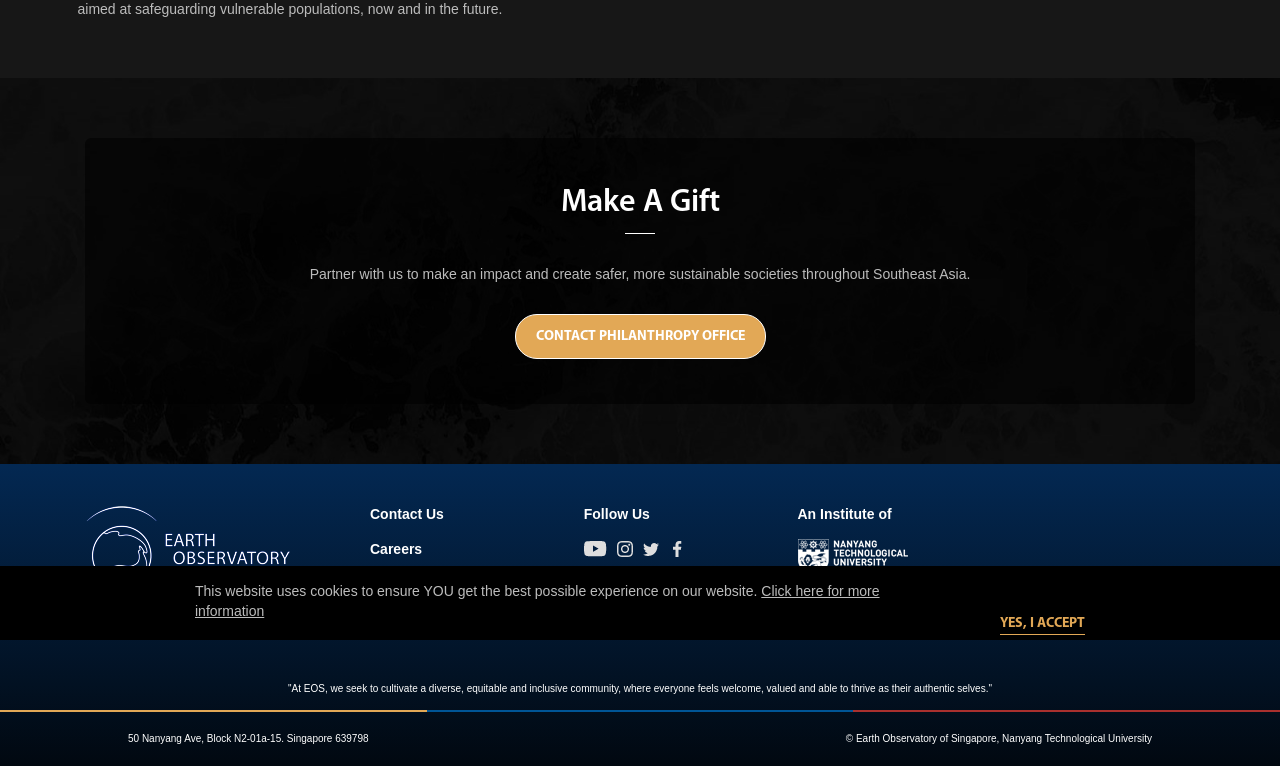Using the format (top-left x, top-left y, bottom-right x, bottom-right y), provide the bounding box coordinates for the described UI element. All values should be floating point numbers between 0 and 1: Careers

[0.289, 0.706, 0.33, 0.727]